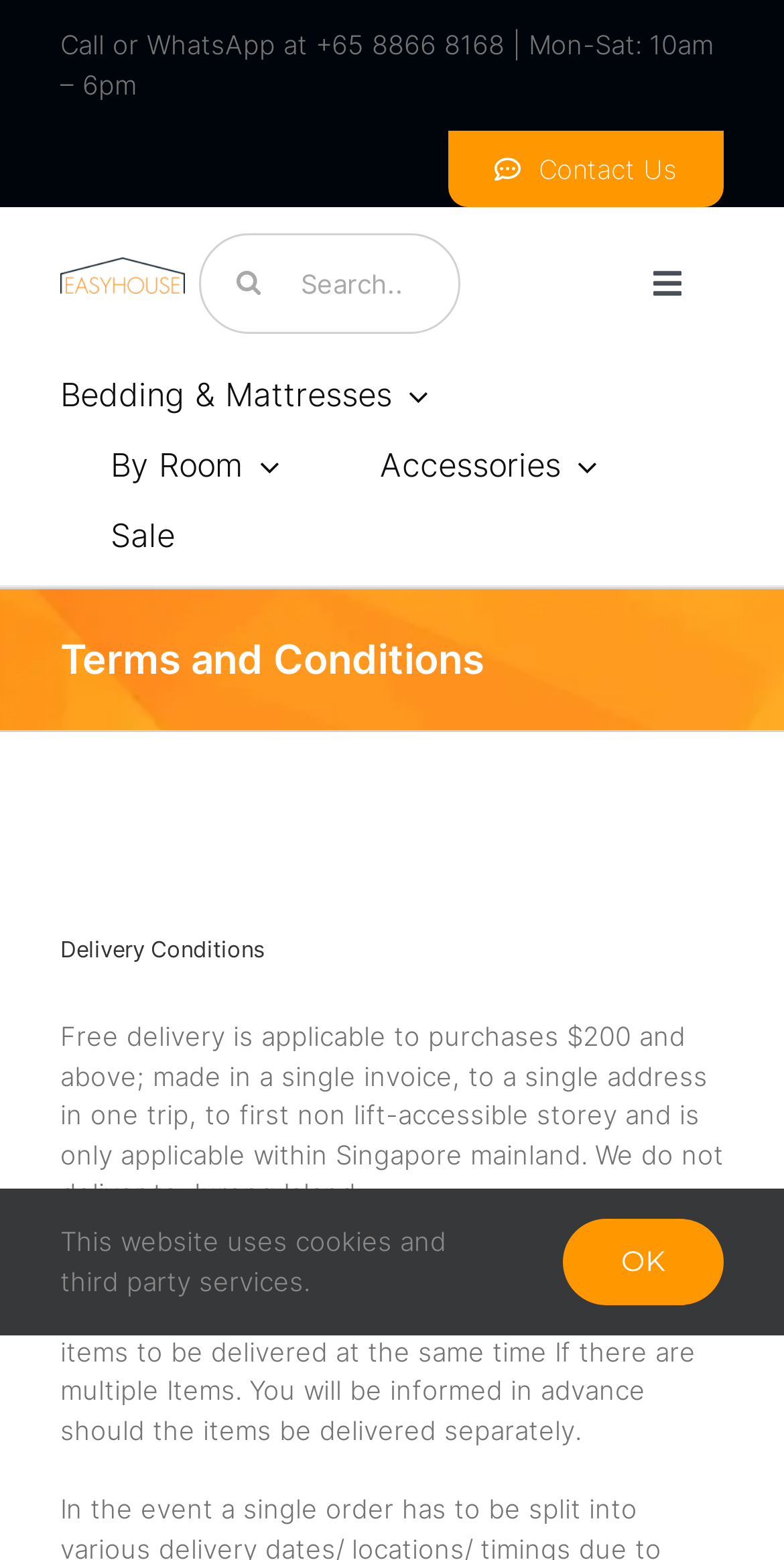What is the purpose of the search bar?
Please answer the question with a detailed response using the information from the screenshot.

The search bar is located at the top of the webpage, and its purpose is to allow users to search for products by typing in keywords or phrases, as indicated by the static text element that says 'Search for:'.